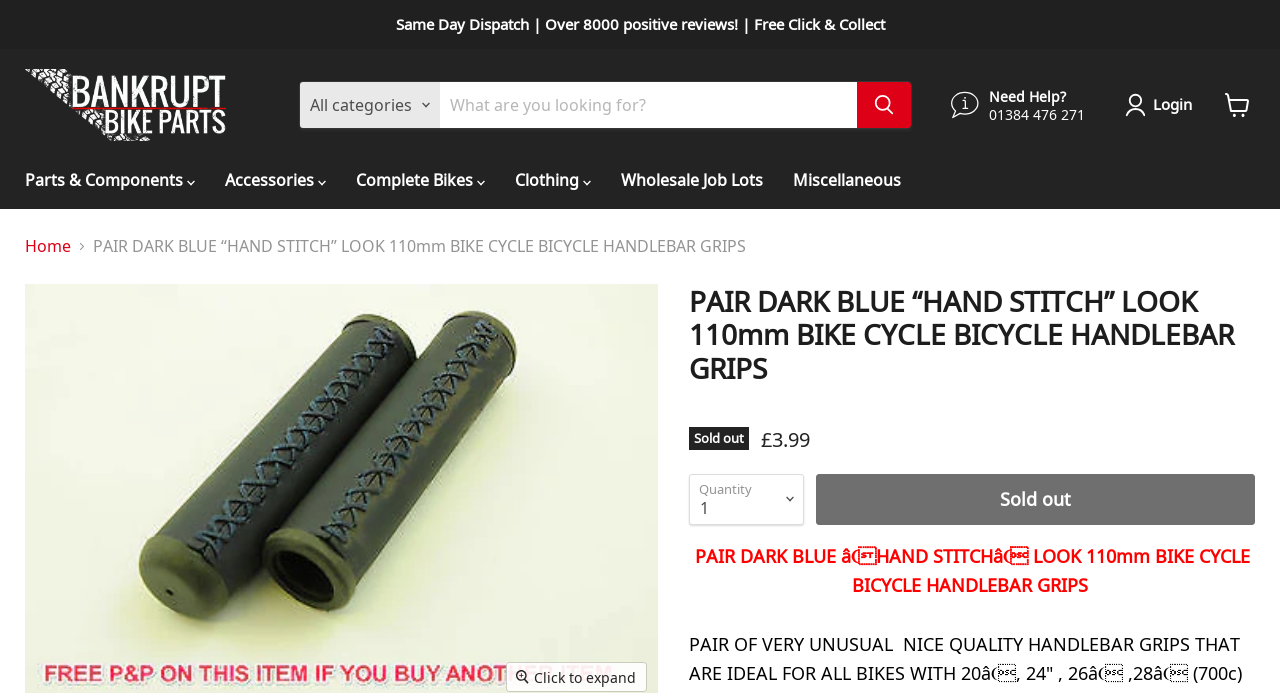Can you identify the bounding box coordinates of the clickable region needed to carry out this instruction: 'Choose a quantity for the product'? The coordinates should be four float numbers within the range of 0 to 1, stated as [left, top, right, bottom].

[0.538, 0.684, 0.628, 0.757]